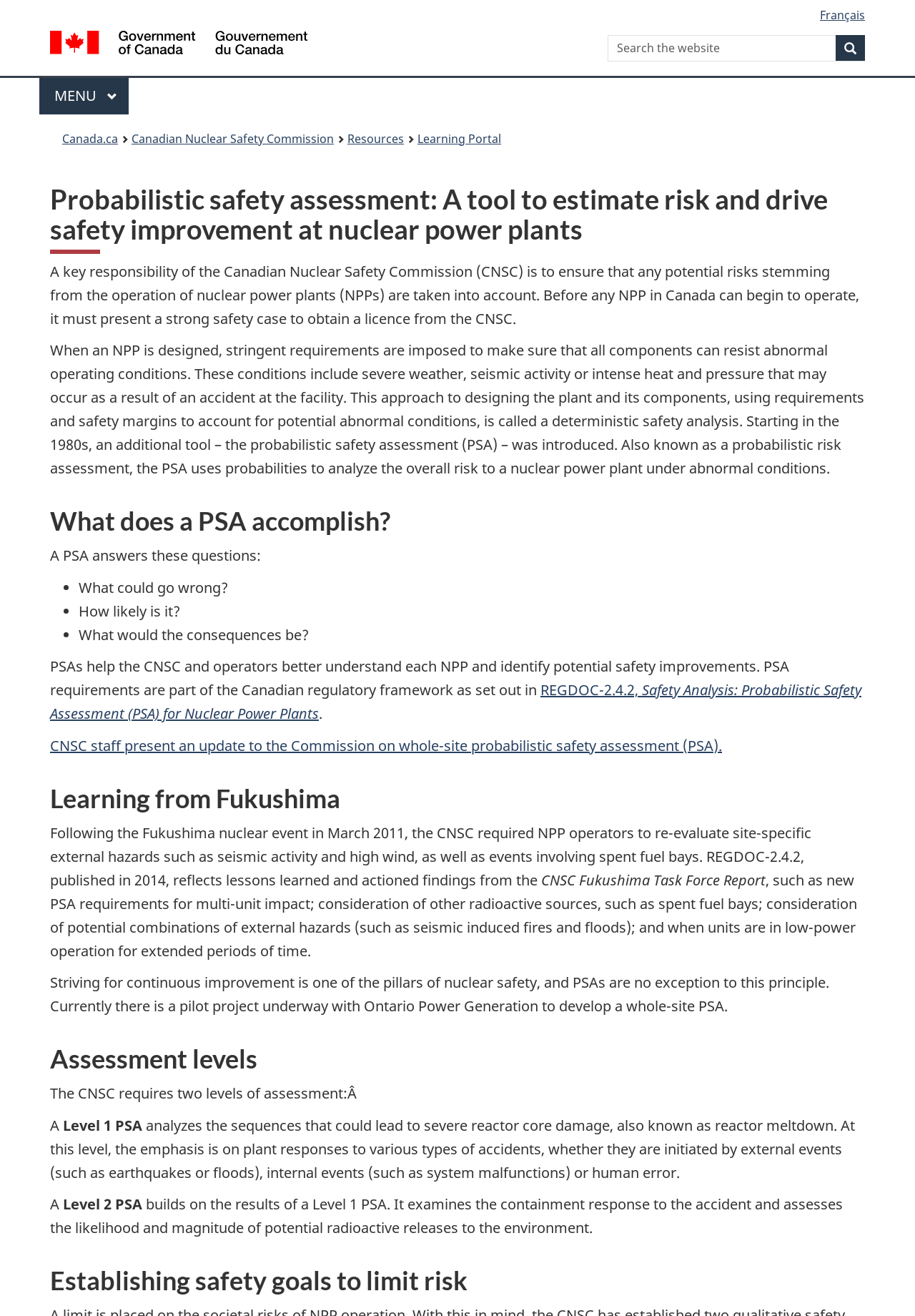Please use the details from the image to answer the following question comprehensively:
What is the purpose of a whole-site PSA?

Based on the webpage, a whole-site PSA is a pilot project underway with Ontario Power Generation to develop a comprehensive PSA that can help identify potential safety improvements at nuclear power plants.